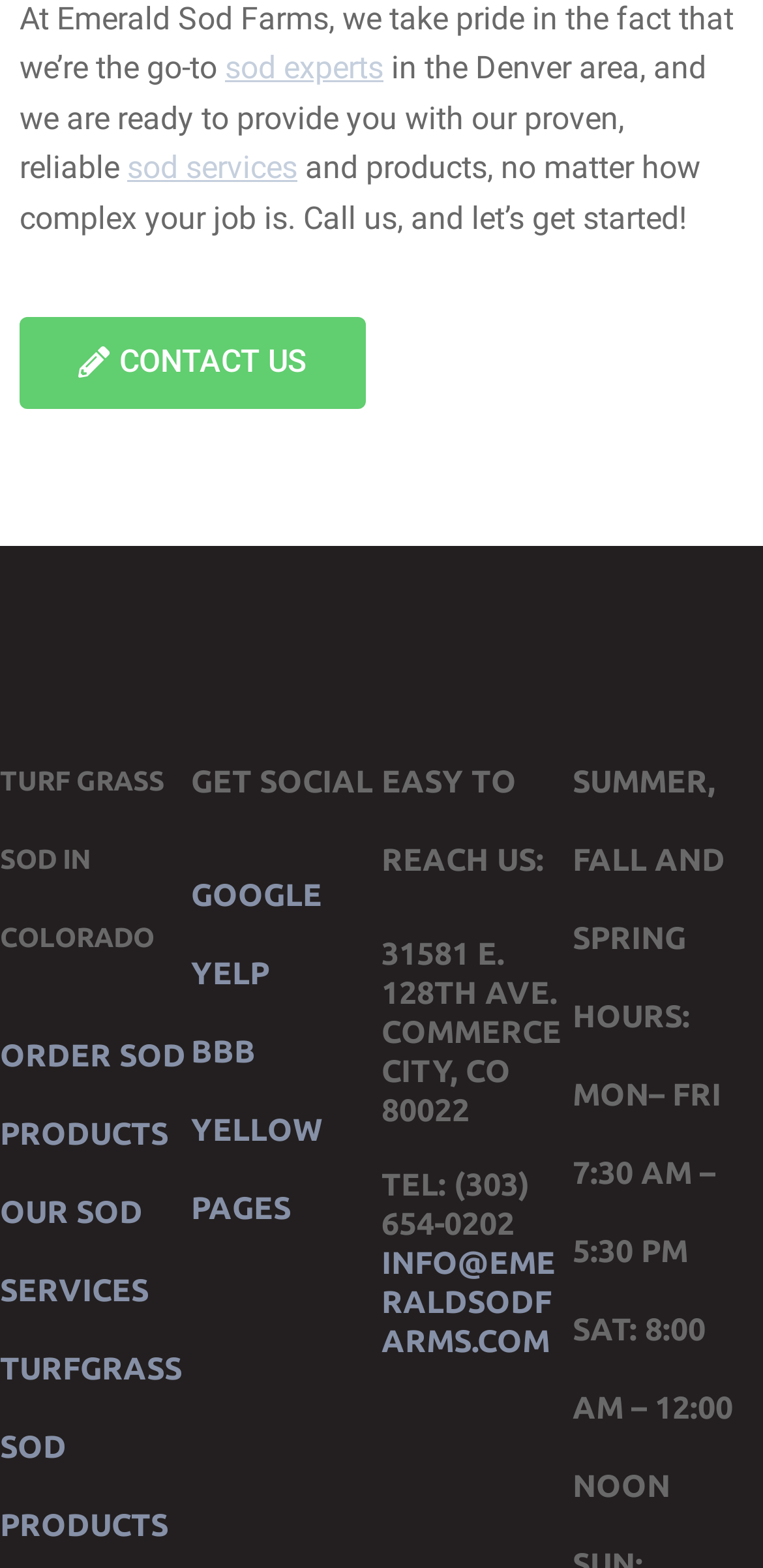What is the company's email address?
Look at the screenshot and respond with one word or a short phrase.

INFO@EMERALDSODFARMS.COM